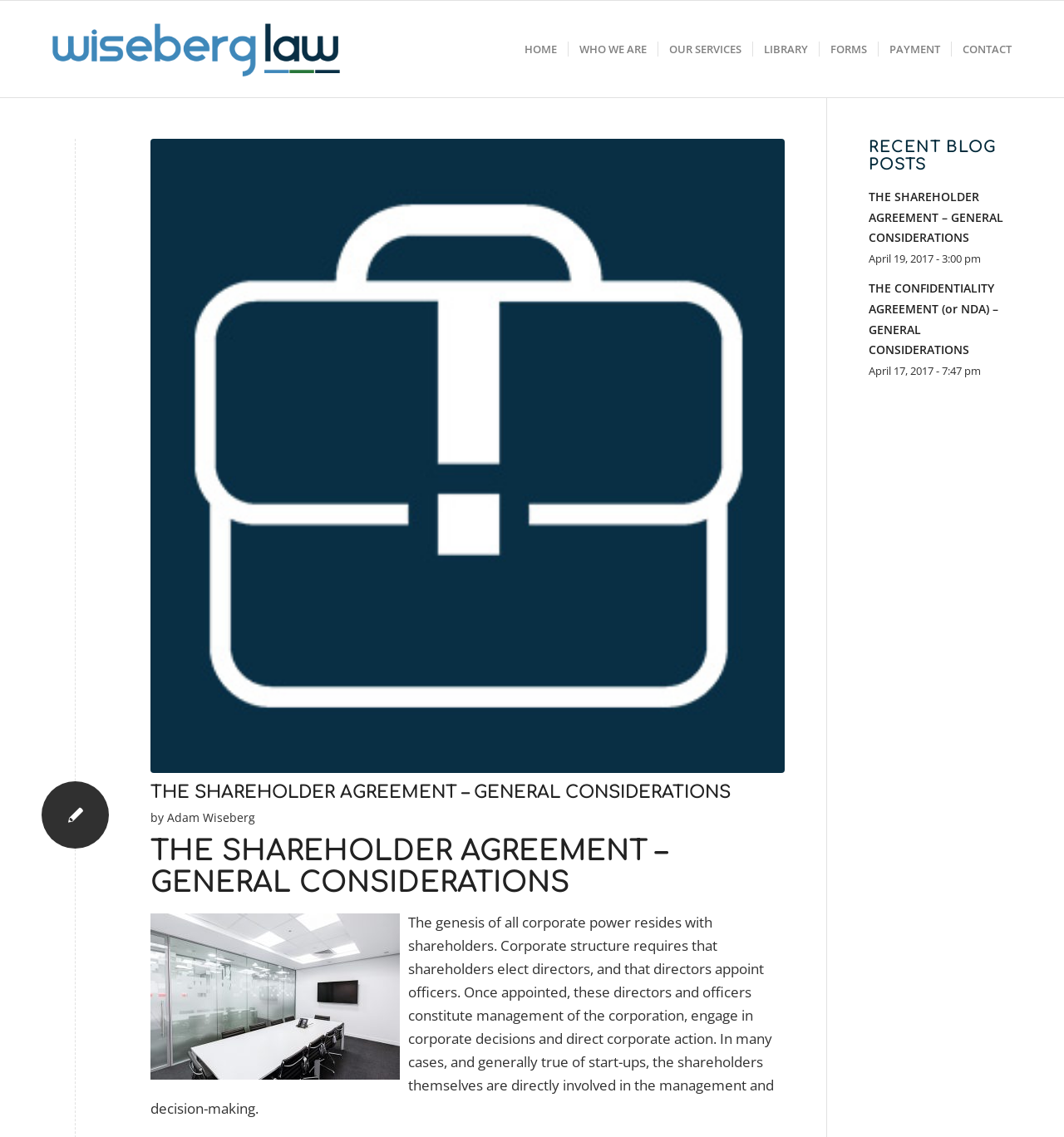Determine the bounding box coordinates of the target area to click to execute the following instruction: "contact Wiseberg Law."

[0.894, 0.001, 0.961, 0.086]